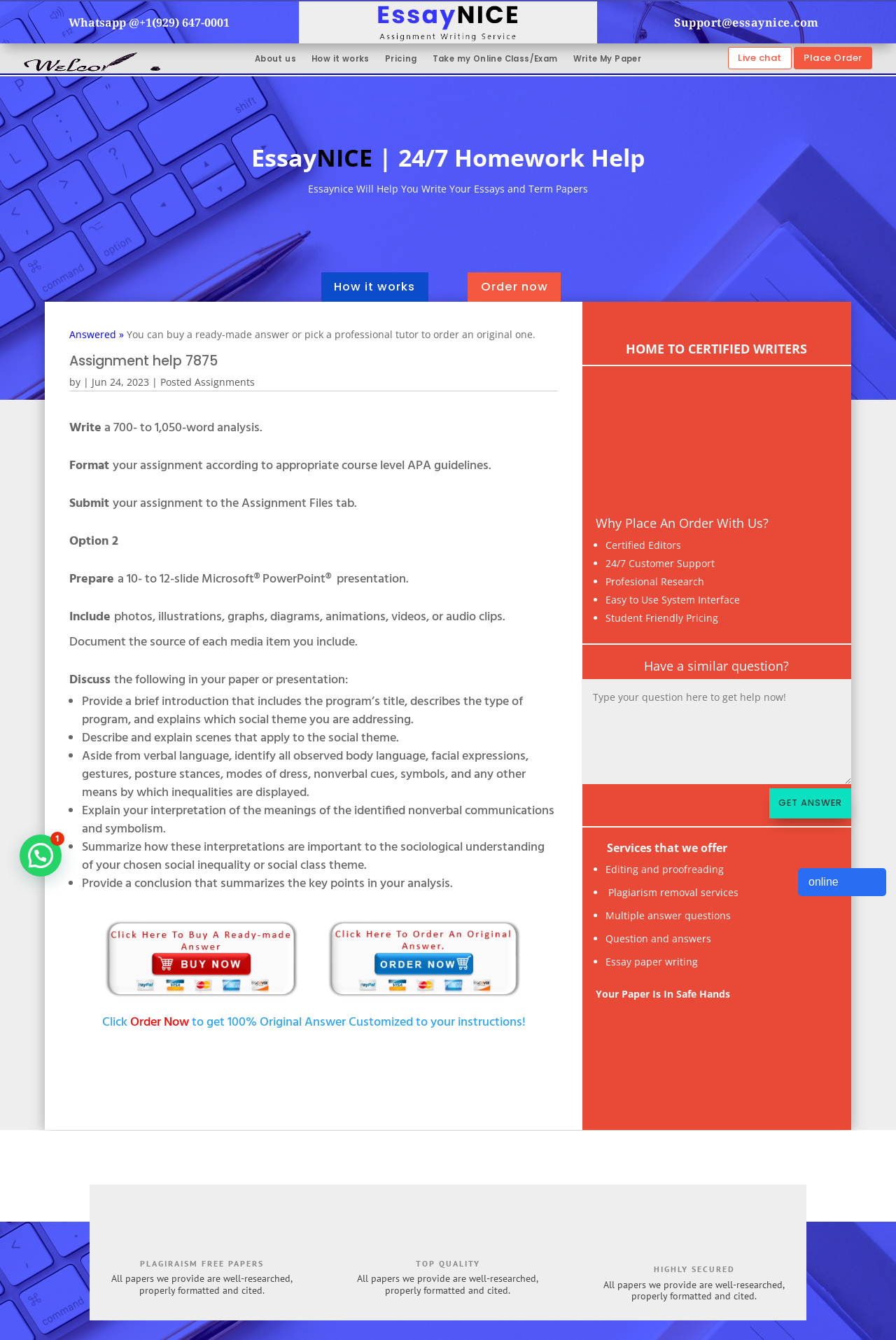Answer the question below using just one word or a short phrase: 
How many options are there to submit the assignment?

2